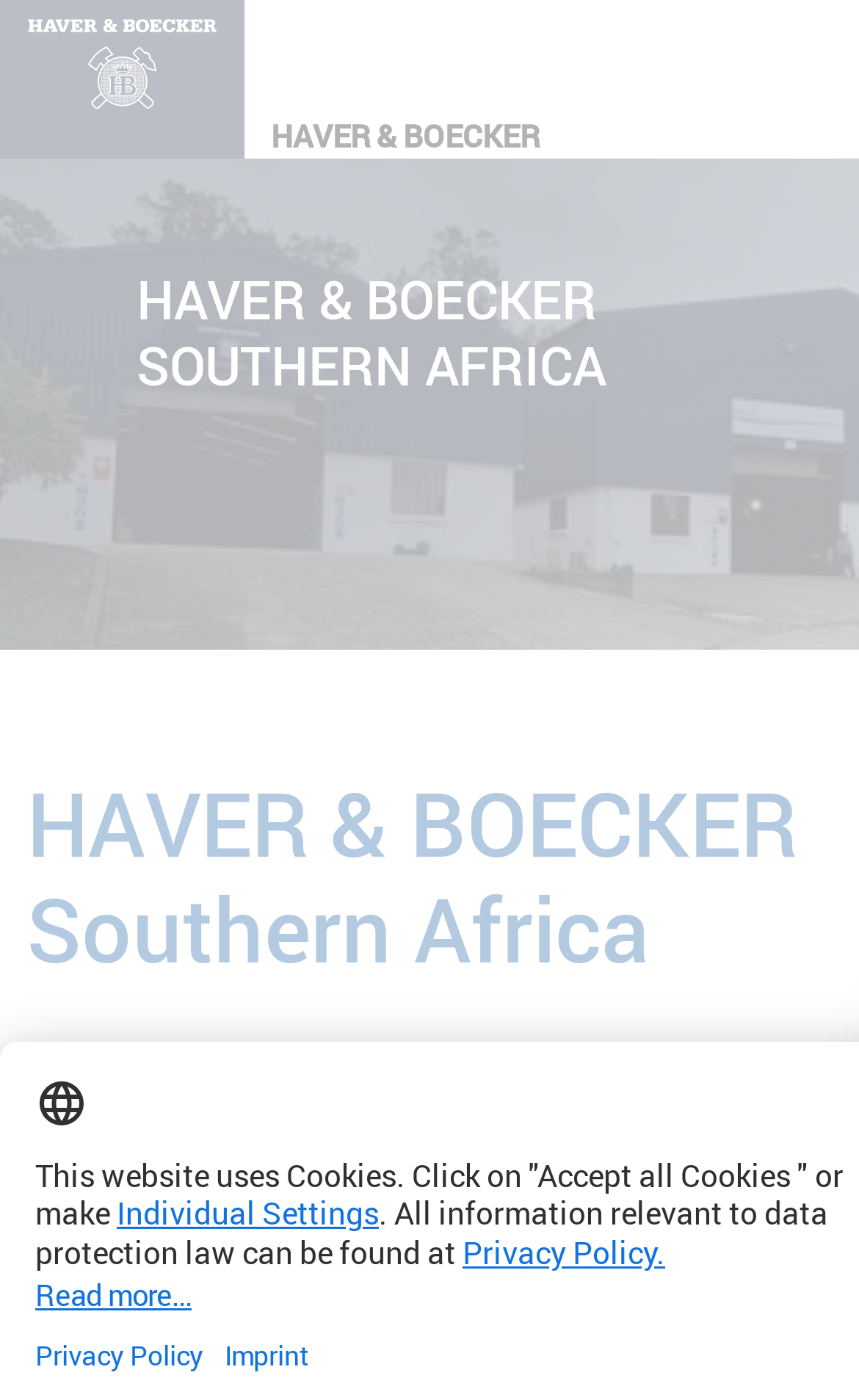How many links are present in the footer section?
Provide an in-depth and detailed explanation in response to the question.

The footer section, located at the bottom of the webpage, contains four links: 'Individual Settings', 'Privacy Policy', 'Open Privacy Policy', and 'Open Imprint'. These links are likely related to the company's policies, settings, and contact information.